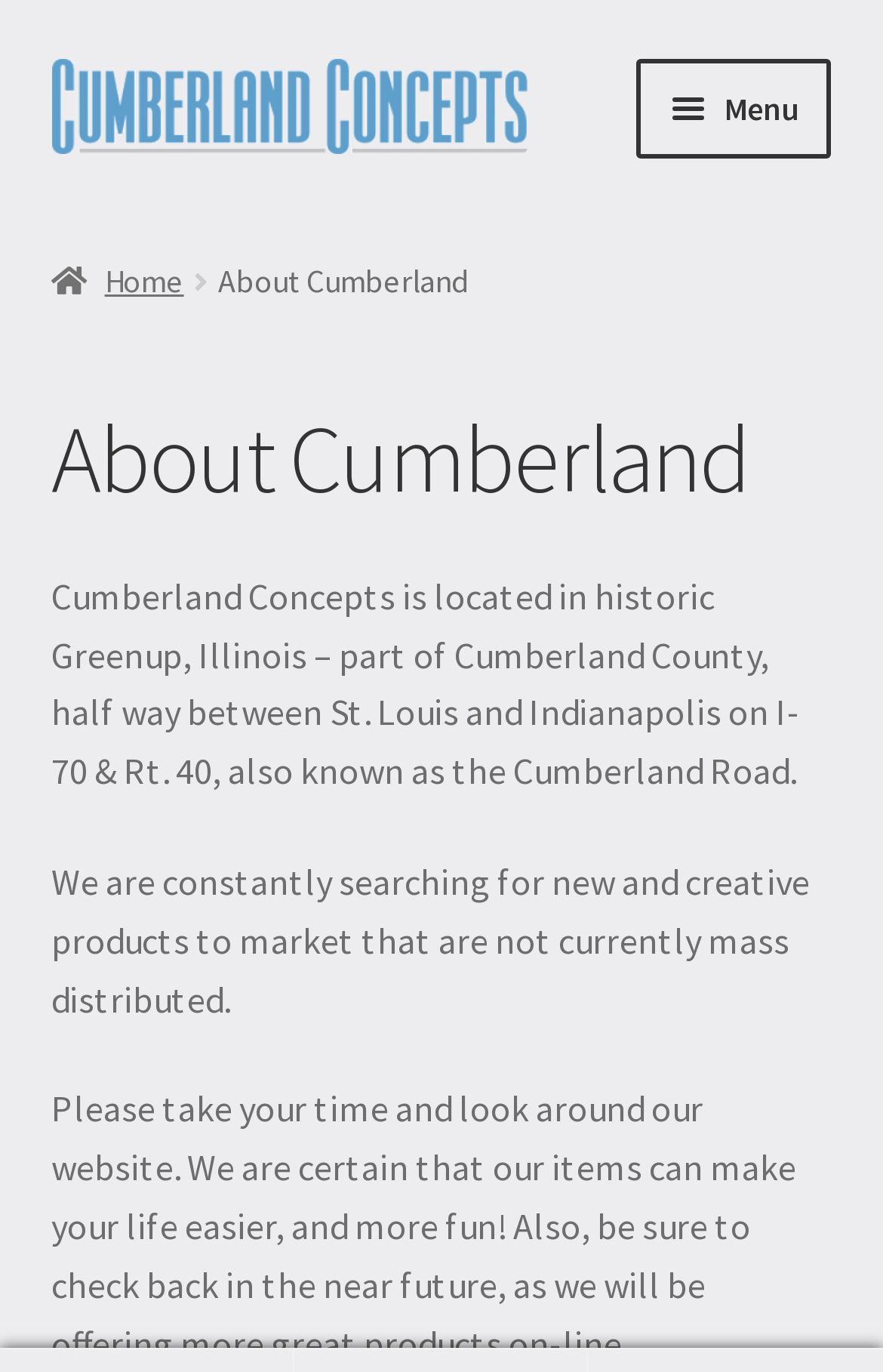Identify the coordinates of the bounding box for the element that must be clicked to accomplish the instruction: "Visit 'Blog' page".

[0.058, 0.293, 0.942, 0.382]